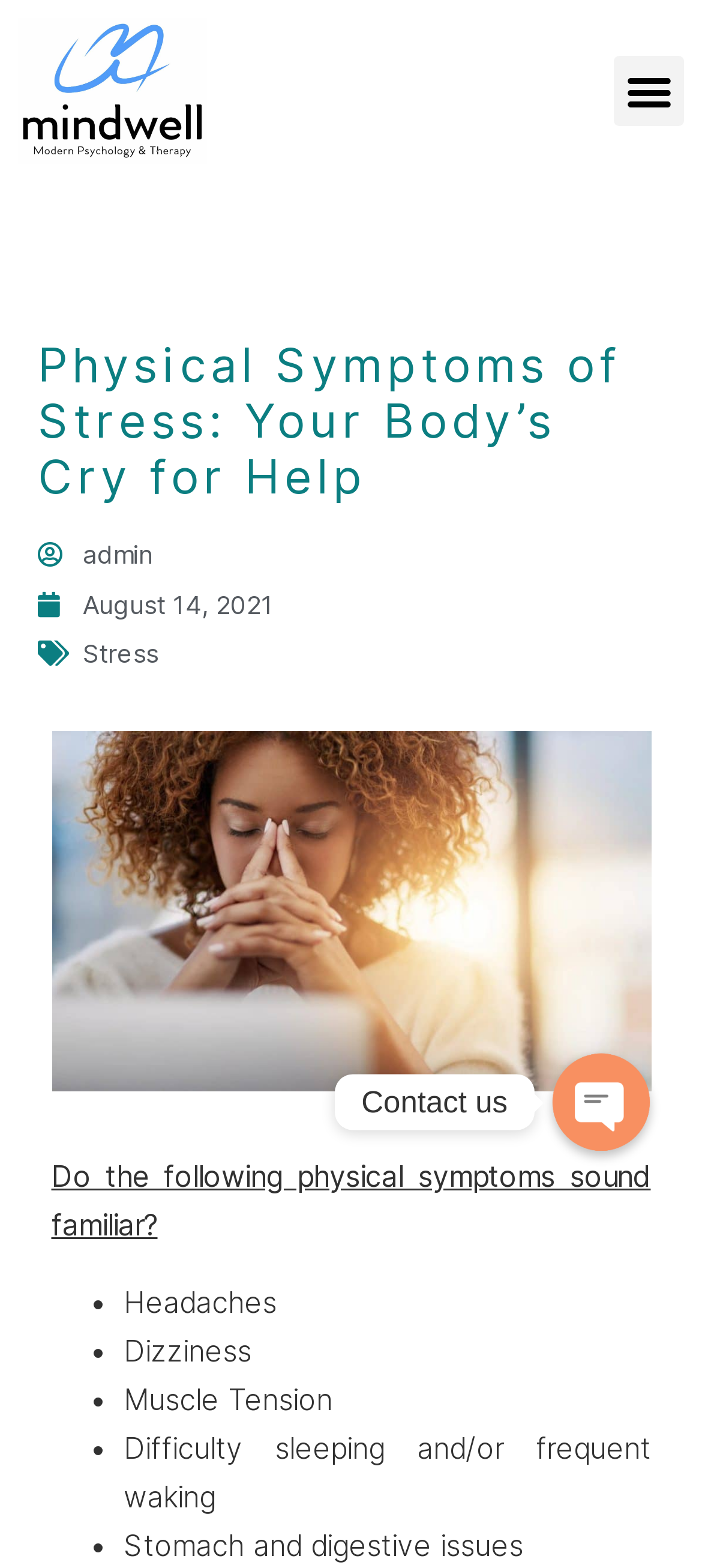Identify the bounding box for the UI element specified in this description: "August 14, 2021". The coordinates must be four float numbers between 0 and 1, formatted as [left, top, right, bottom].

[0.054, 0.376, 0.39, 0.395]